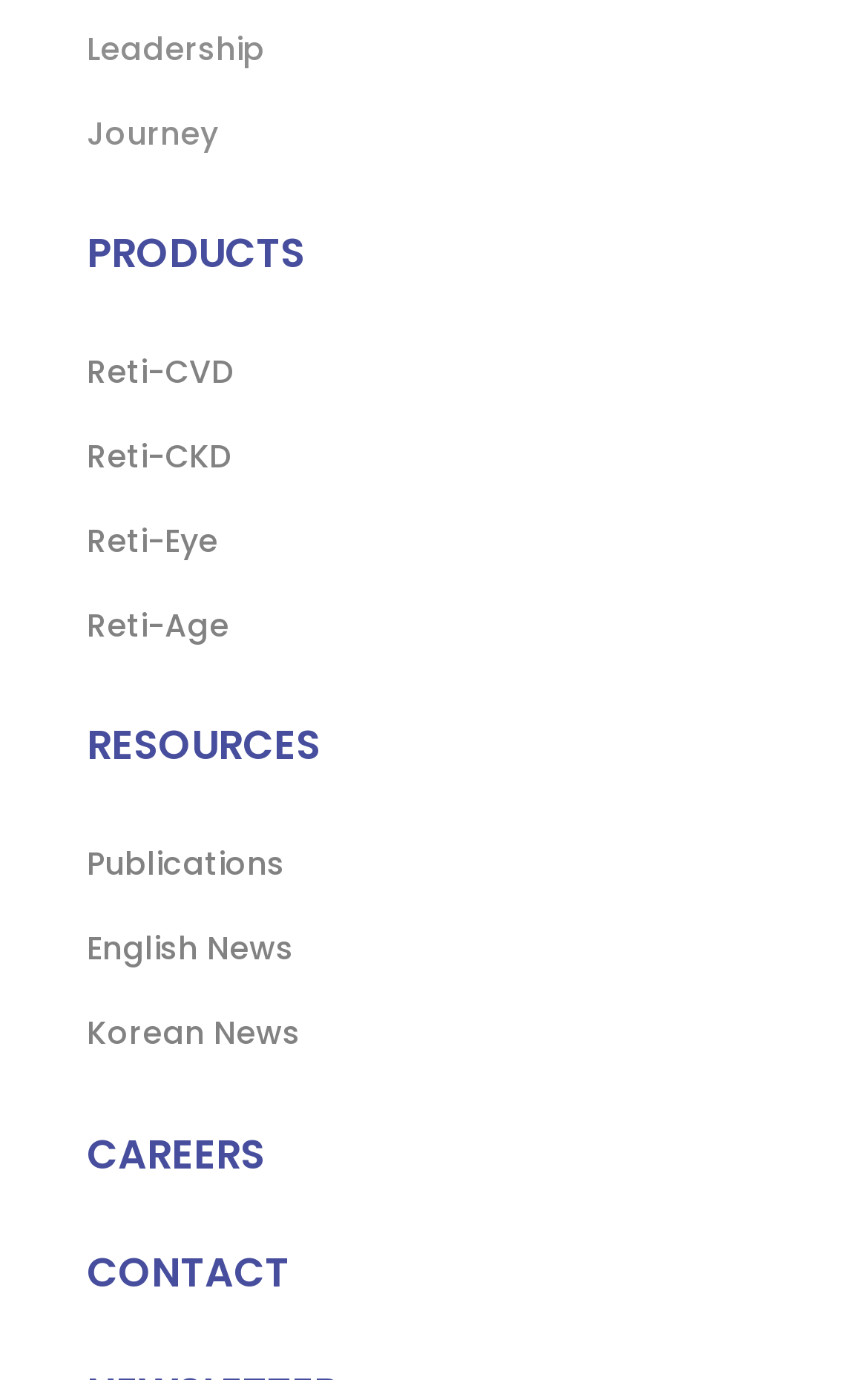Determine the bounding box for the UI element as described: "Korean News". The coordinates should be represented as four float numbers between 0 and 1, formatted as [left, top, right, bottom].

[0.1, 0.732, 0.346, 0.764]